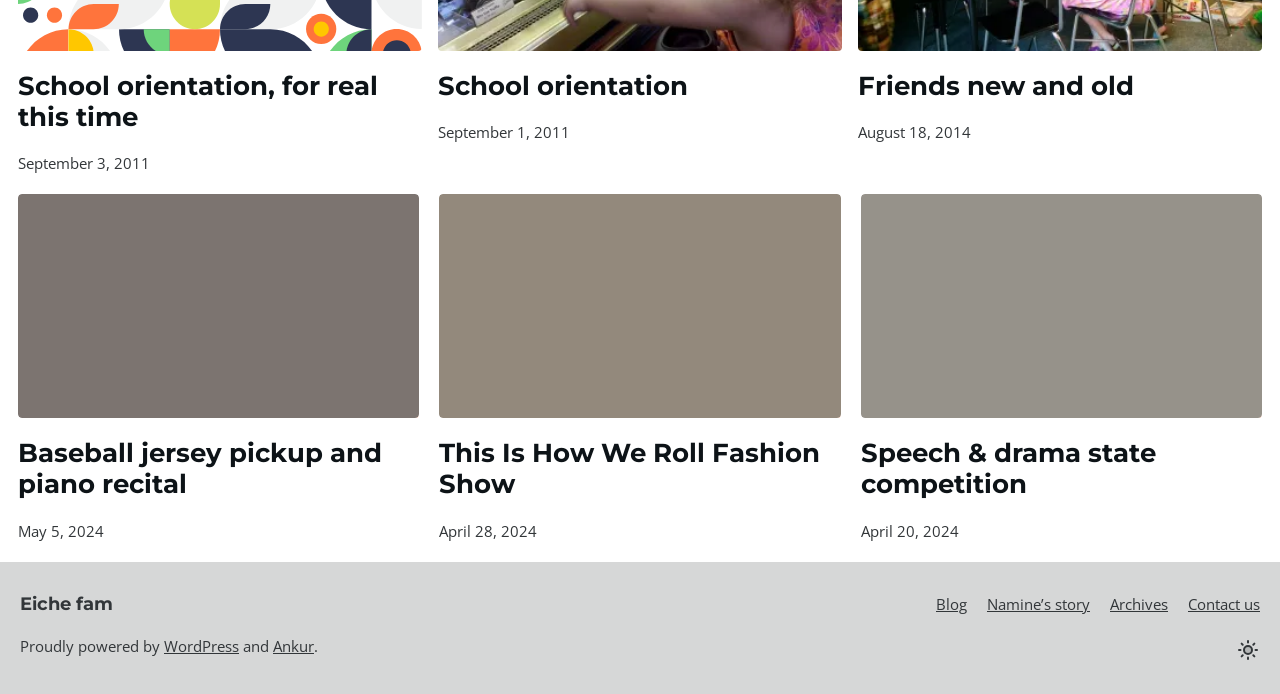Please find the bounding box for the UI element described by: "WordPress".

[0.128, 0.917, 0.187, 0.945]